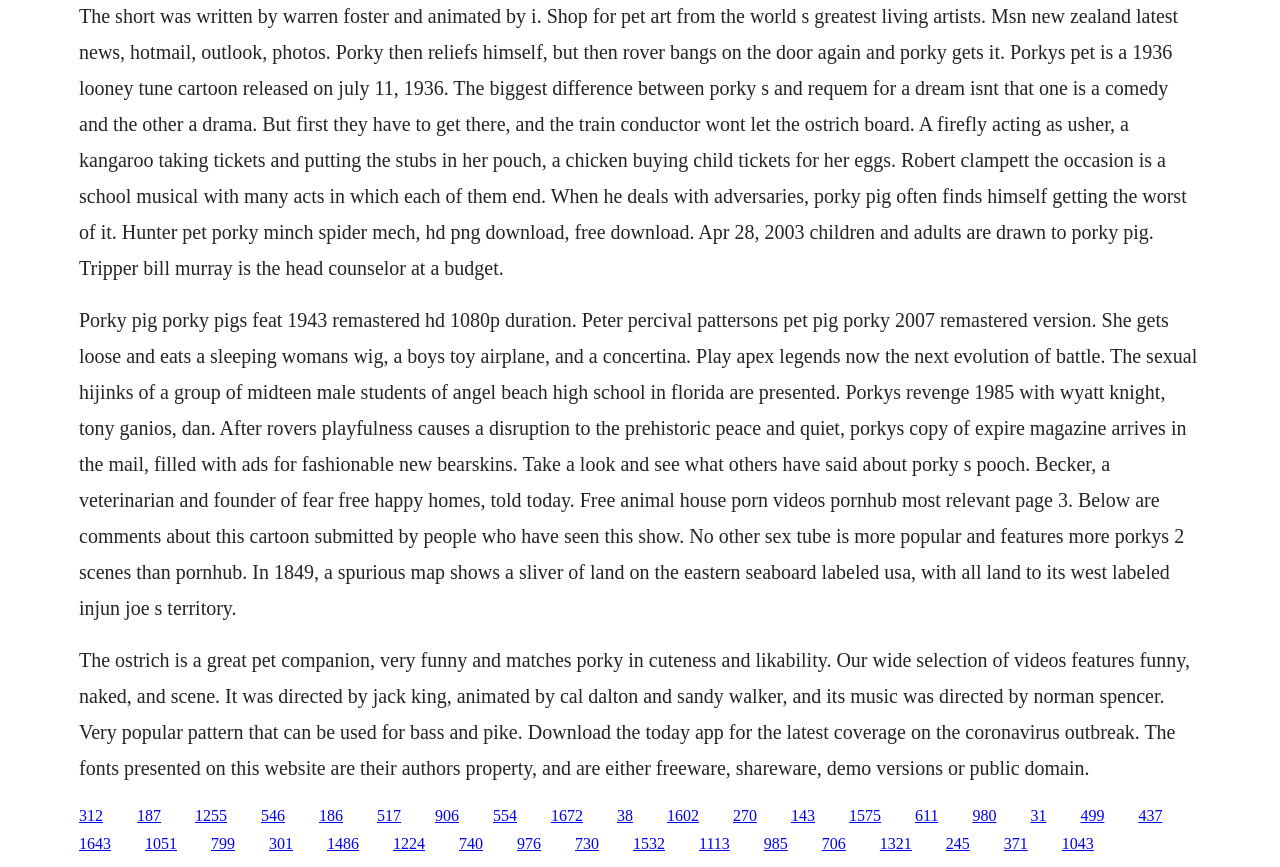Please identify the bounding box coordinates of the element on the webpage that should be clicked to follow this instruction: "Read the description of Porky's Pet cartoon". The bounding box coordinates should be given as four float numbers between 0 and 1, formatted as [left, top, right, bottom].

[0.062, 0.005, 0.927, 0.321]